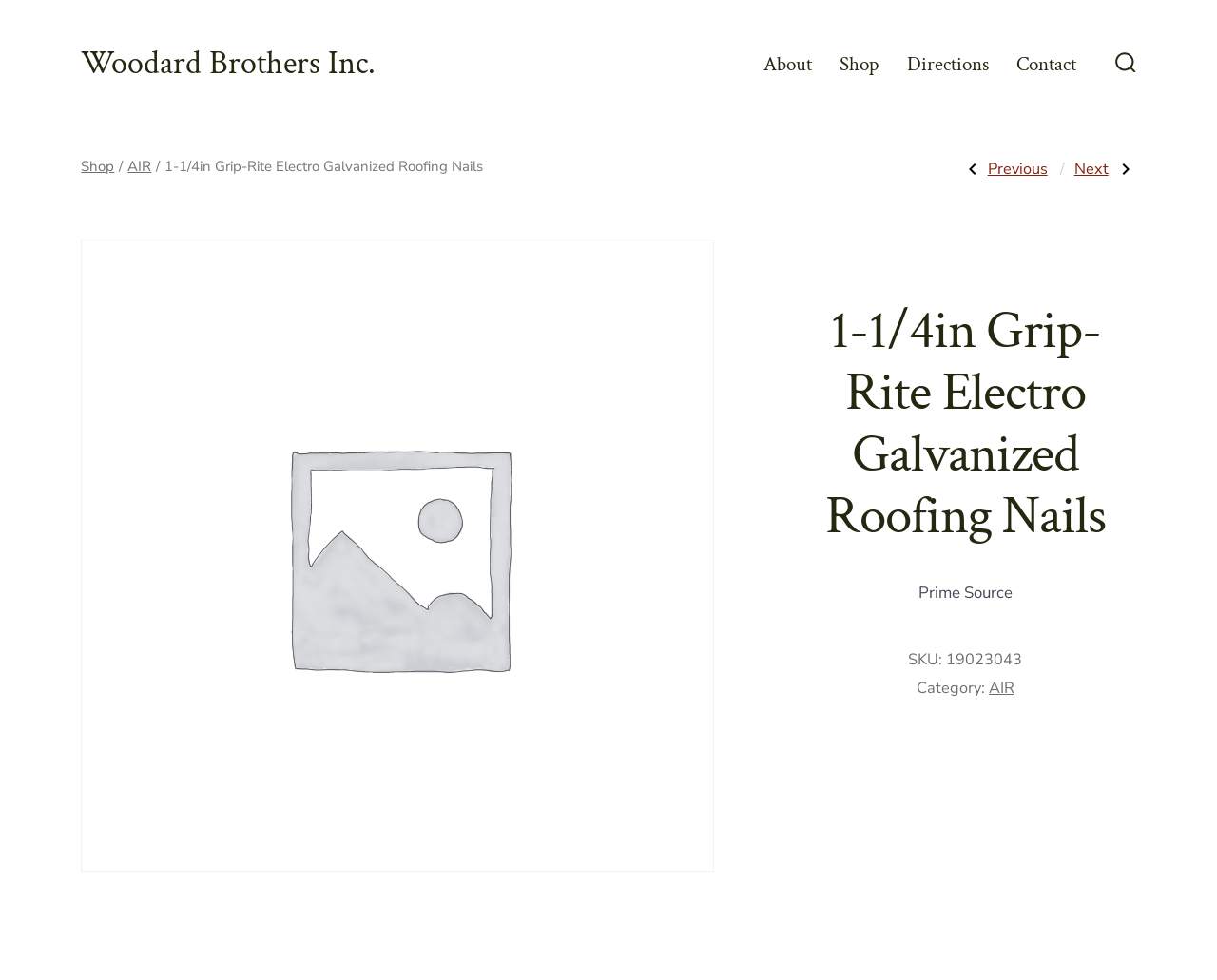What type of product is being described?
Please look at the screenshot and answer in one word or a short phrase.

Roofing Nails